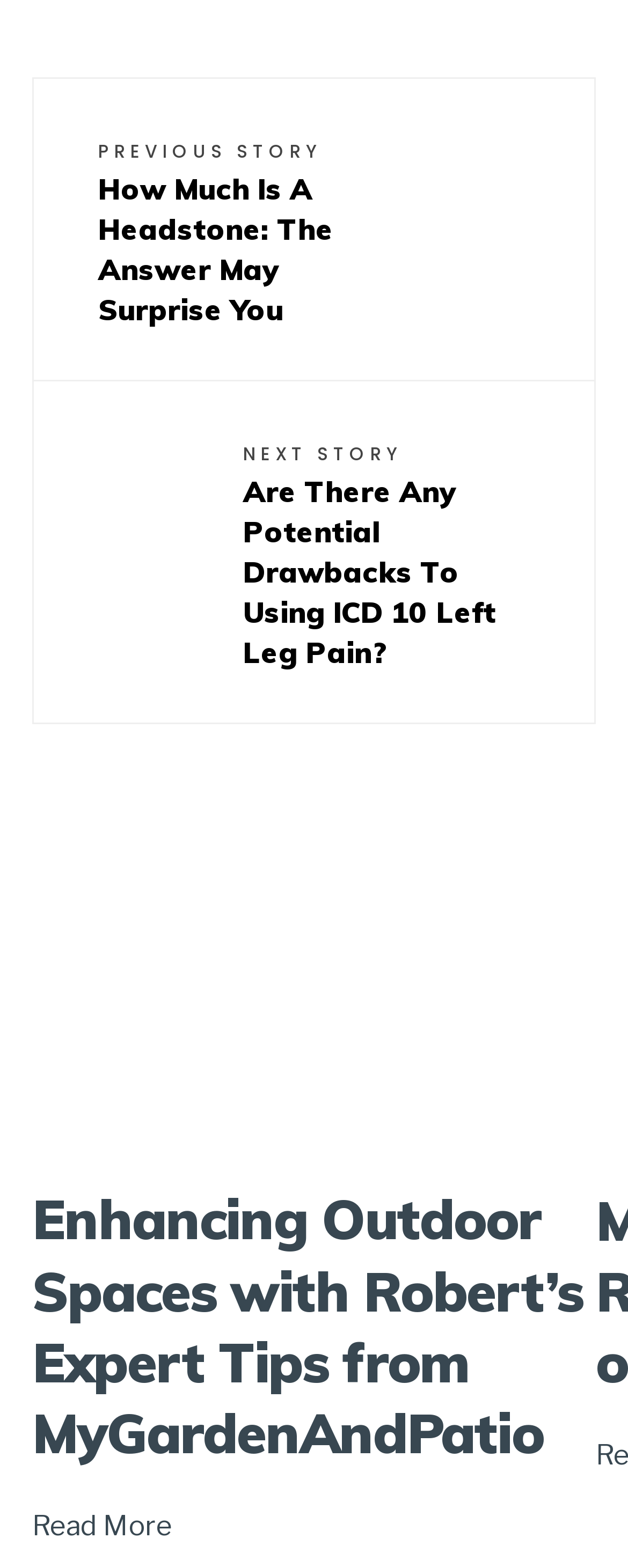What is the title of the current article?
Using the information from the image, answer the question thoroughly.

The heading 'Enhancing Outdoor Spaces with Robert’s Expert Tips from MyGardenAndPatio' suggests that the current article is about enhancing outdoor spaces, and the title is 'Enhancing Outdoor Spaces'.